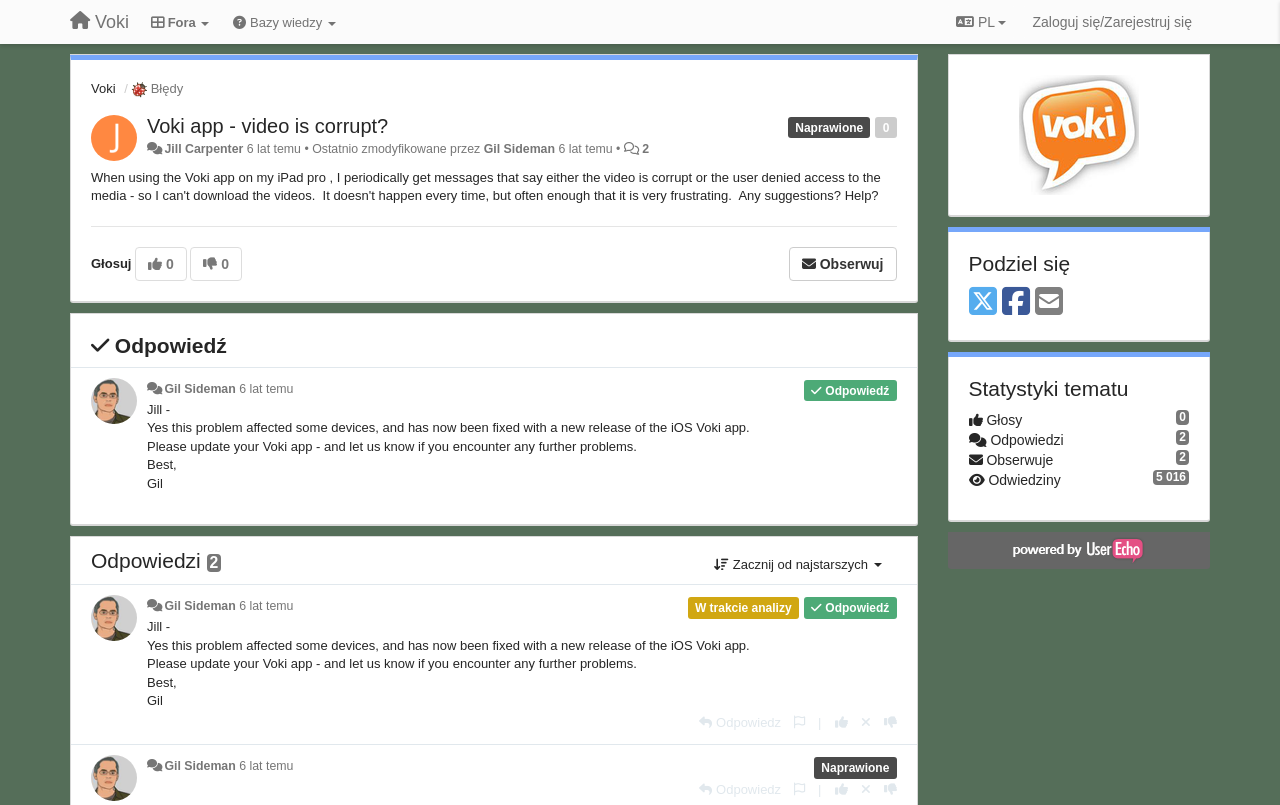Give a one-word or one-phrase response to the question: 
What is the username of the person who answered the question 'Voki app - video is corrupt?'

Gil Sideman